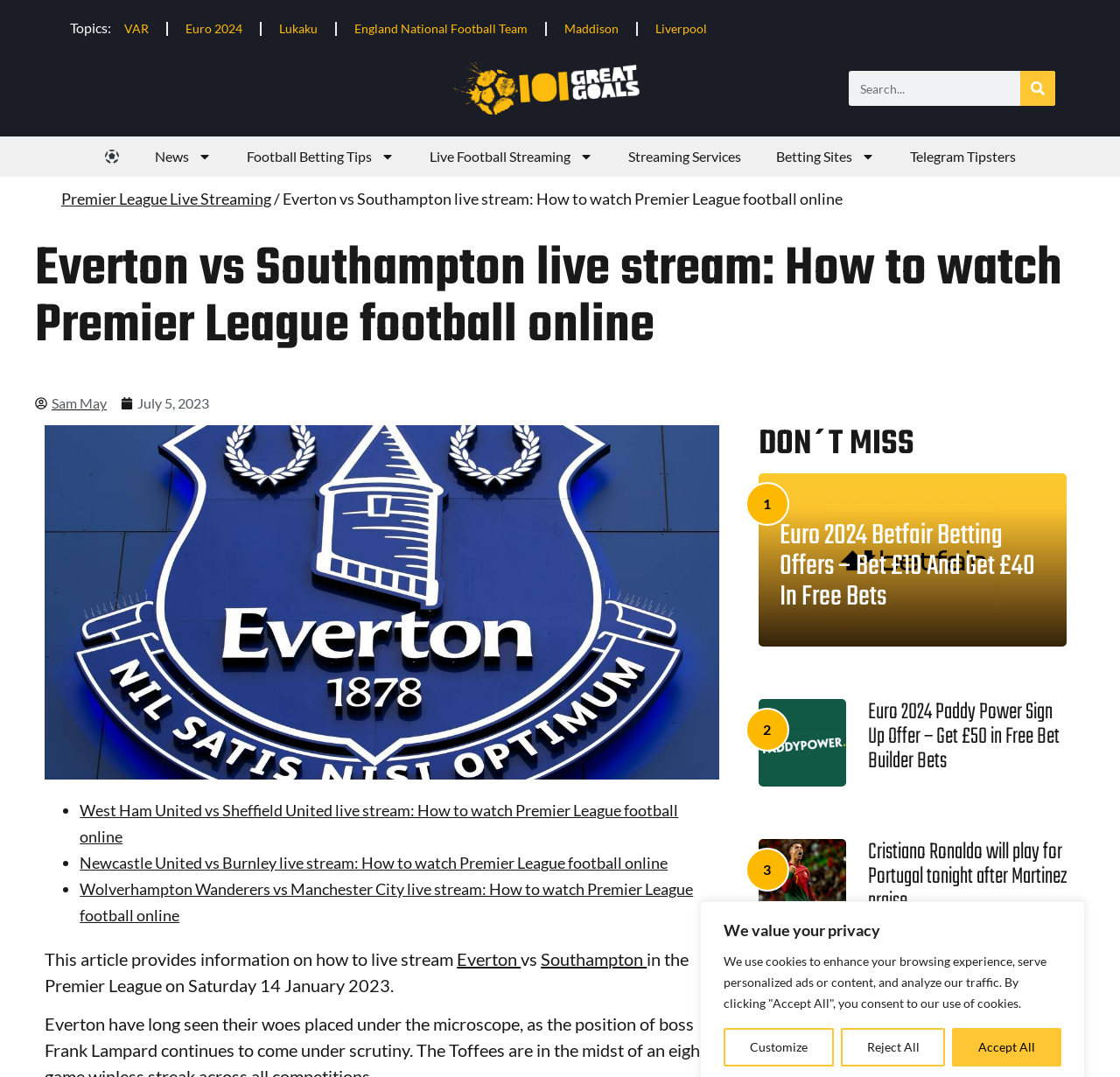Locate the bounding box coordinates of the clickable element to fulfill the following instruction: "Search for football news". Provide the coordinates as four float numbers between 0 and 1 in the format [left, top, right, bottom].

[0.758, 0.066, 0.942, 0.098]